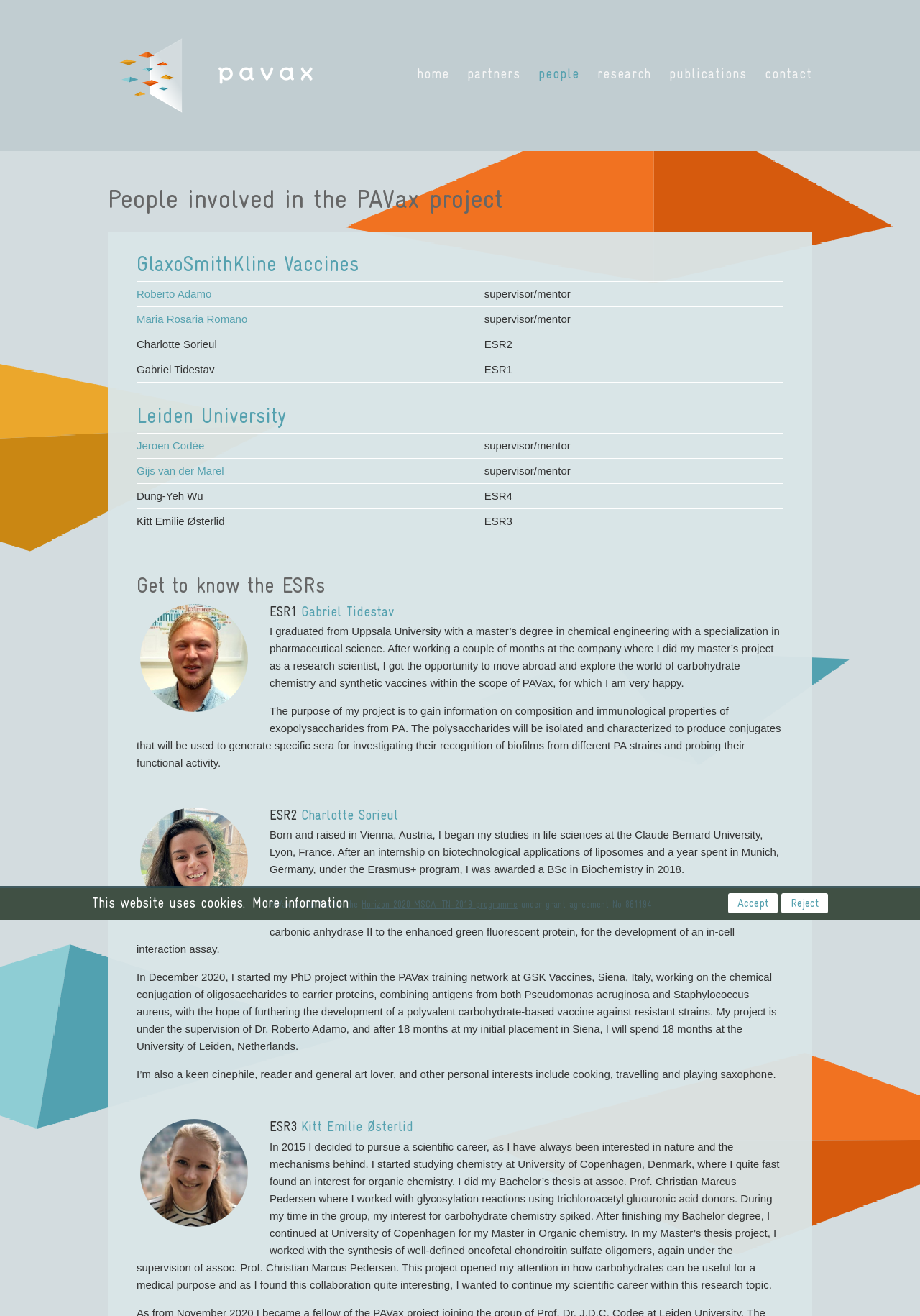Find the bounding box coordinates for the area you need to click to carry out the instruction: "Click the Home link". The coordinates should be four float numbers between 0 and 1, indicated as [left, top, right, bottom].

[0.117, 0.016, 0.355, 0.098]